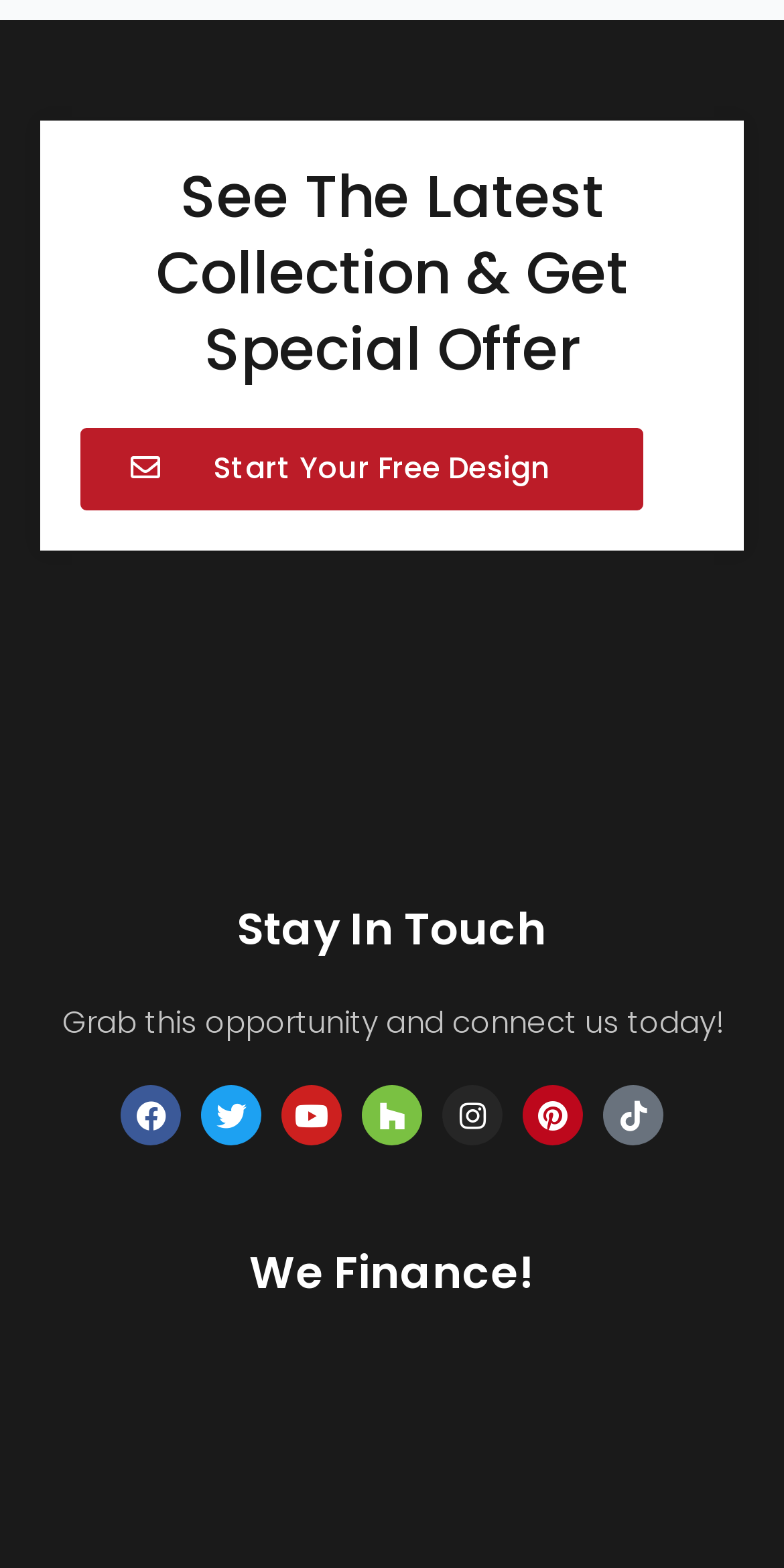How many social media platforms are linked?
Use the information from the image to give a detailed answer to the question.

The webpage has links to 7 social media platforms, namely Facebook, Twitter, Youtube, Houzz, Instagram, Pinterest, and Tiktok, which are represented by their respective icons.